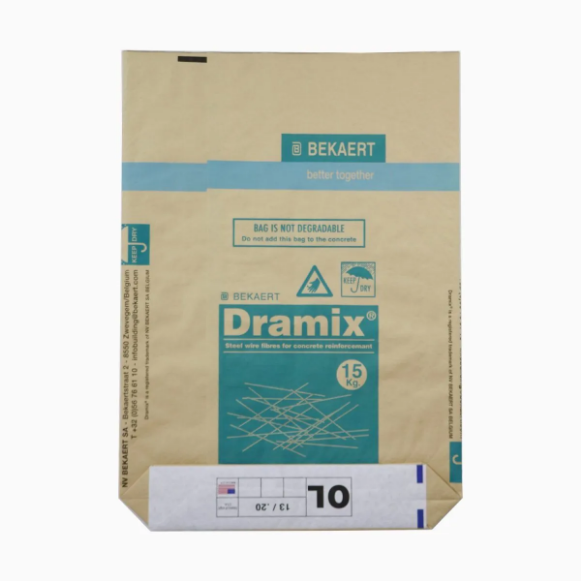Refer to the image and answer the question with as much detail as possible: Why should the bag not be added to concrete?

The bag prominently displays a warning label stating that it is not degradable and should not be added to concrete, emphasizing the importance of proper disposal to avoid any potential harm or contamination to the concrete structure.